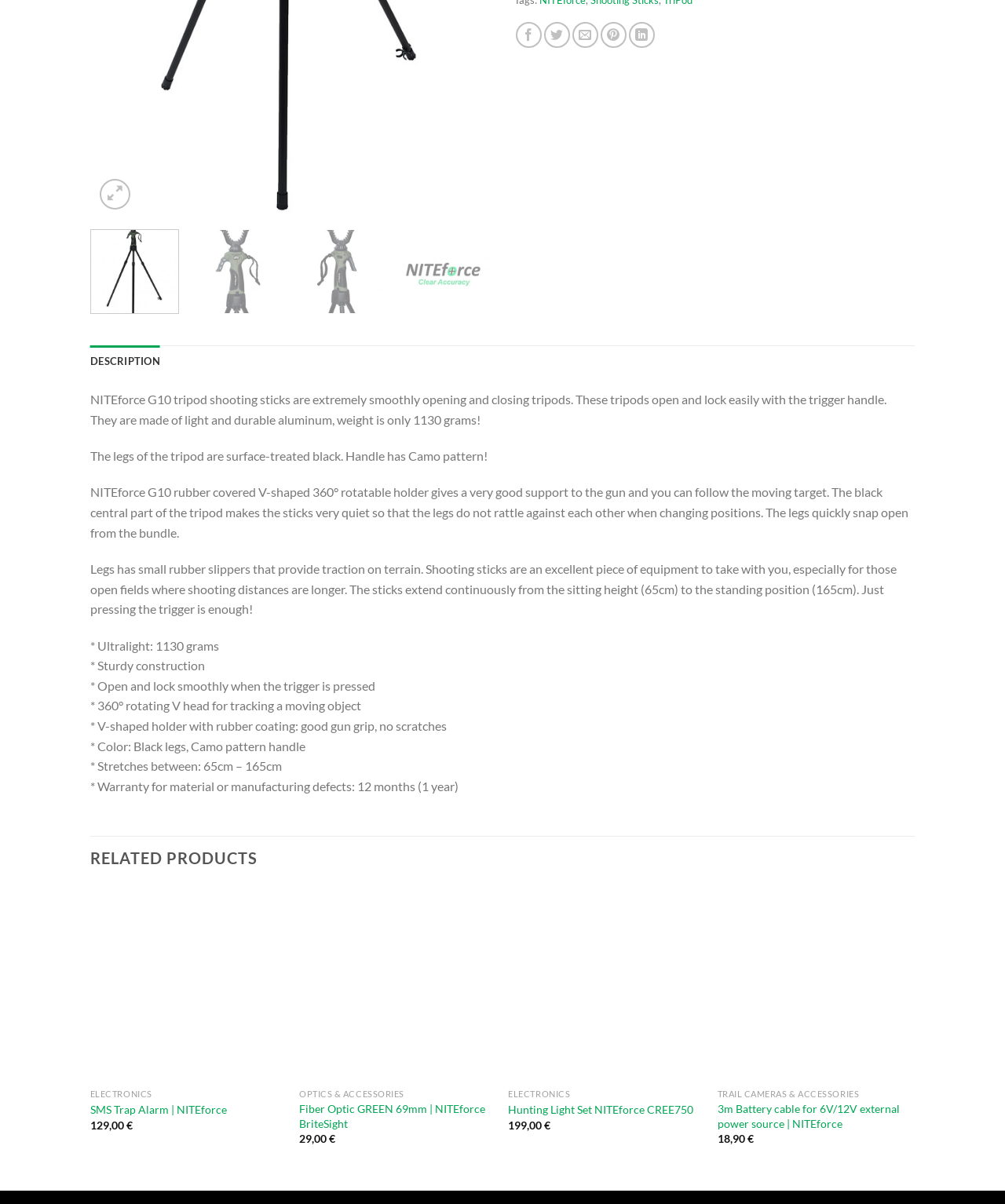Using the element description: "Quick View", determine the bounding box coordinates. The coordinates should be in the format [left, top, right, bottom], with values between 0 and 1.

[0.506, 0.898, 0.698, 0.92]